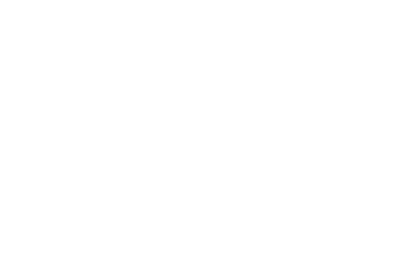Respond to the following question with a brief word or phrase:
What is the characteristic of the template kit's design?

Polished and modern